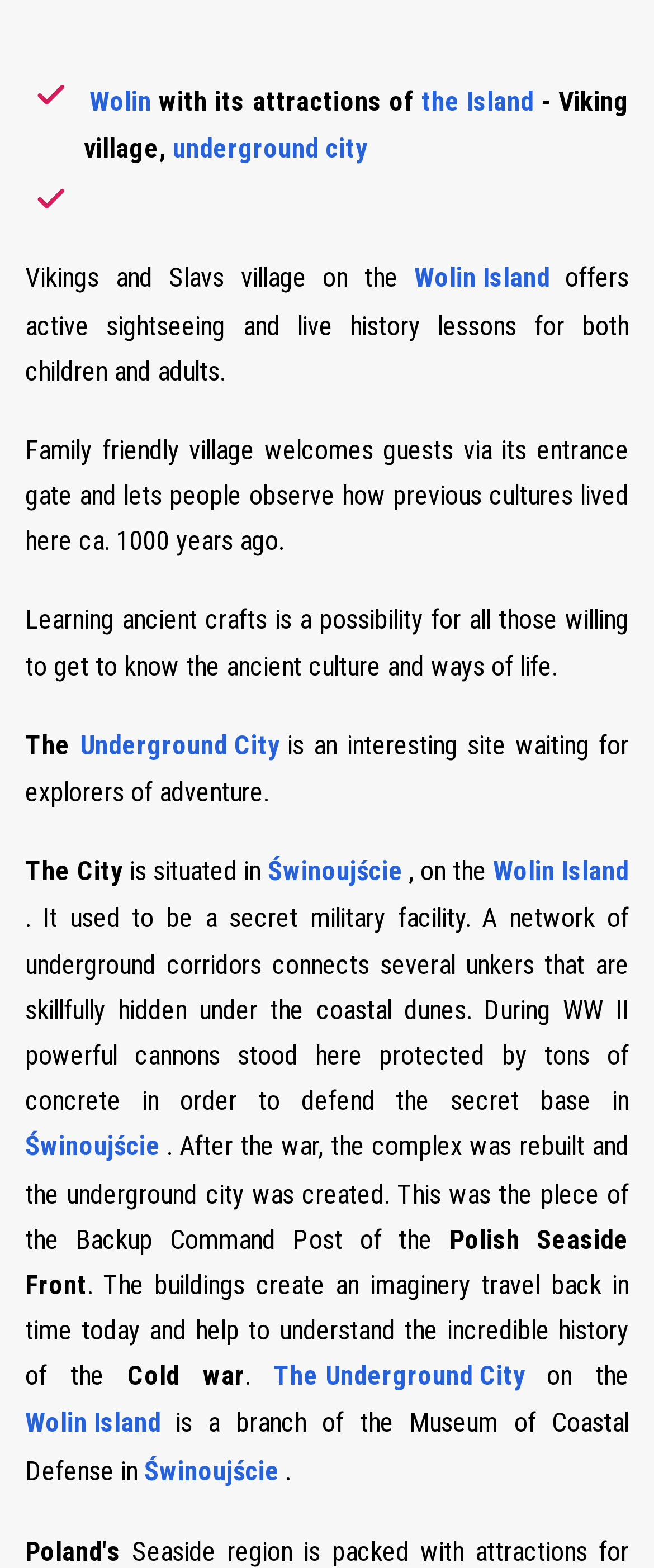What is the name of the island with Viking village?
Please provide a single word or phrase based on the screenshot.

Wolin Island